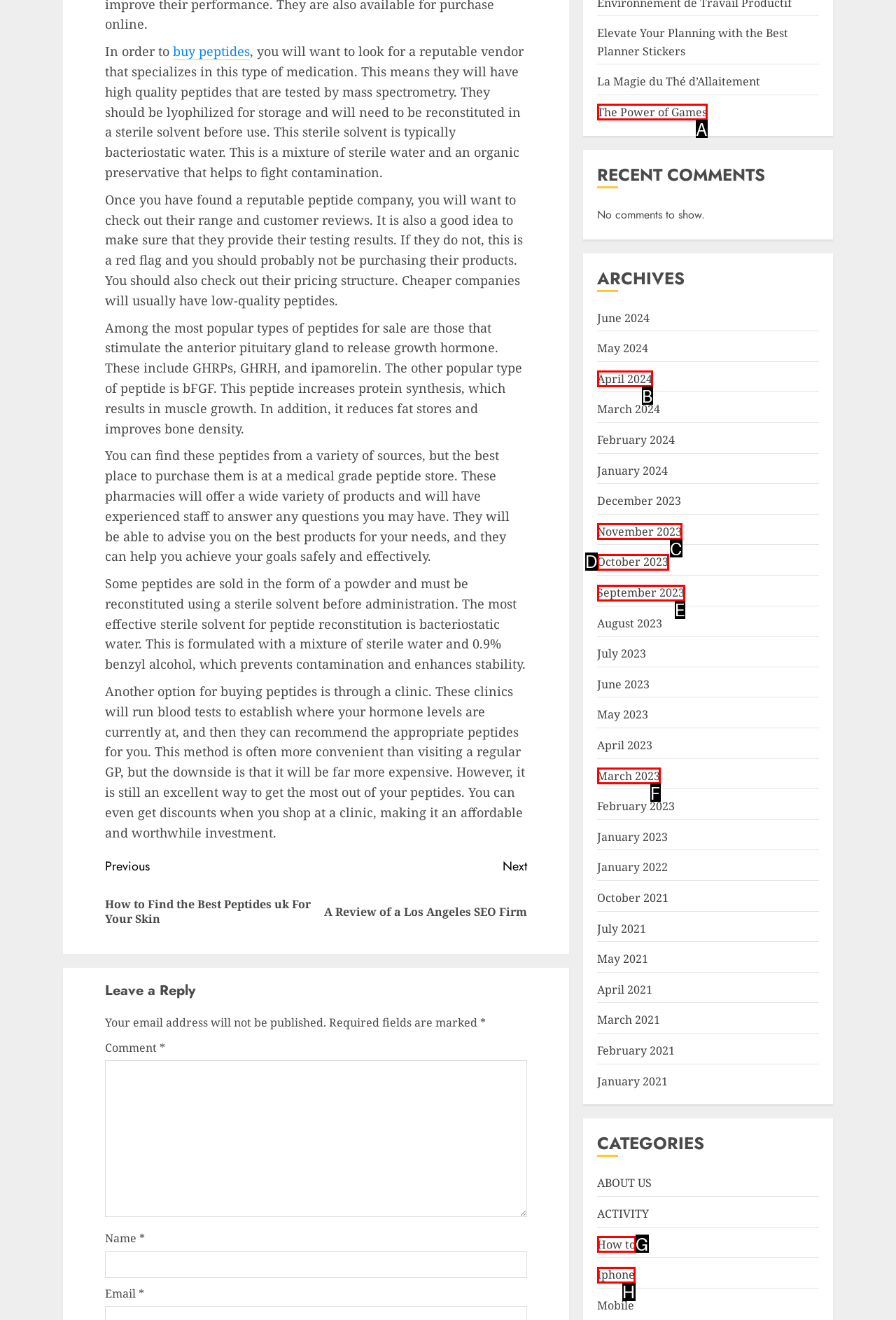Select the HTML element that fits the following description: Iphone
Provide the letter of the matching option.

H